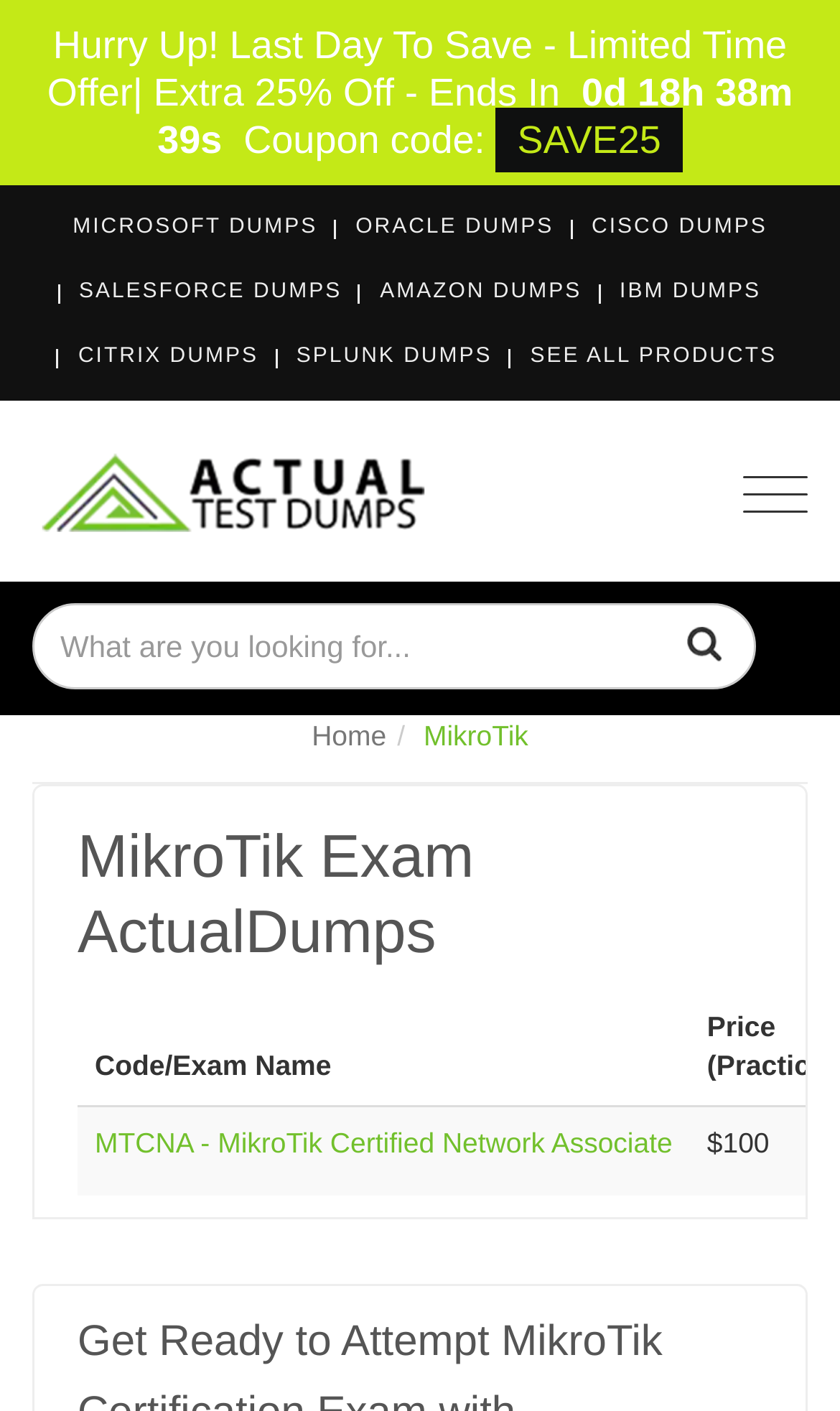Specify the bounding box coordinates of the element's area that should be clicked to execute the given instruction: "View MTCNA - MikroTik Certified Network Associate exam details". The coordinates should be four float numbers between 0 and 1, i.e., [left, top, right, bottom].

[0.113, 0.798, 0.801, 0.821]